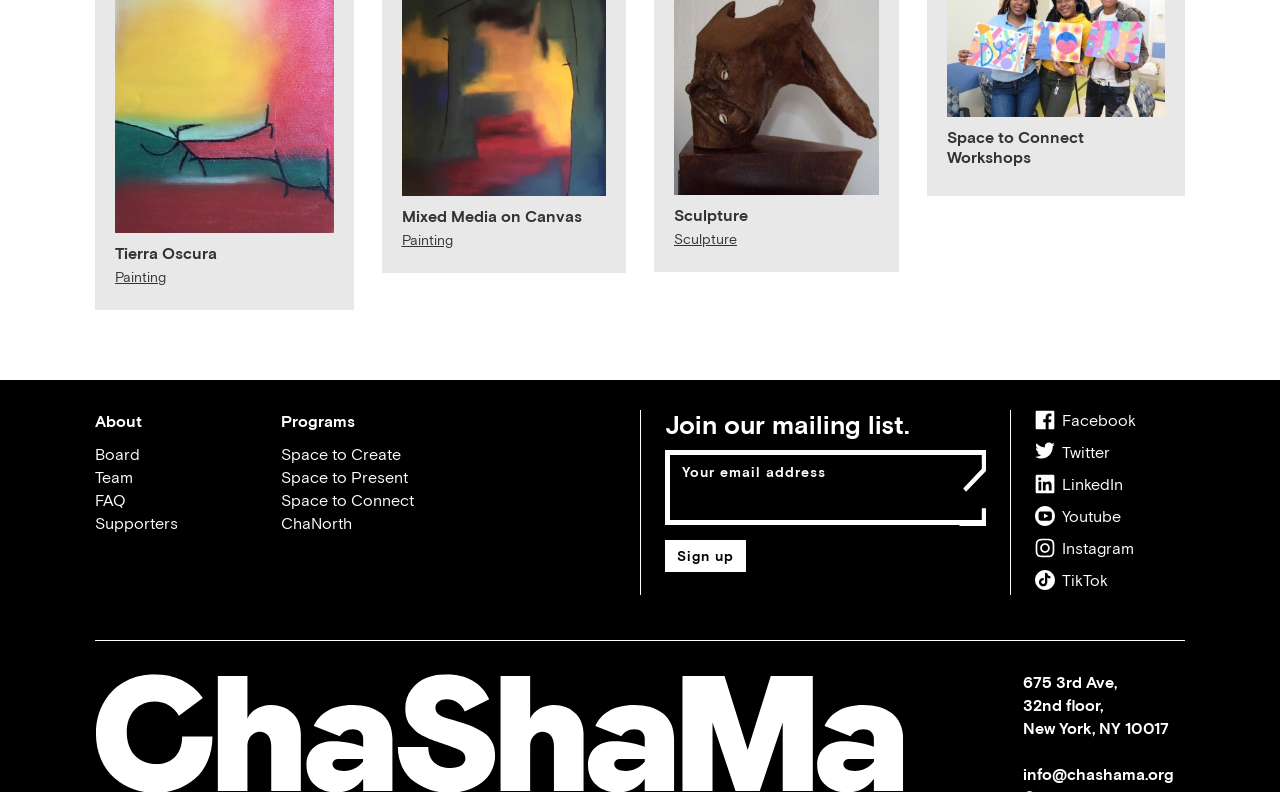Identify the bounding box coordinates of the element that should be clicked to fulfill this task: "Click on the 'Sign up' button". The coordinates should be provided as four float numbers between 0 and 1, i.e., [left, top, right, bottom].

[0.52, 0.682, 0.583, 0.723]